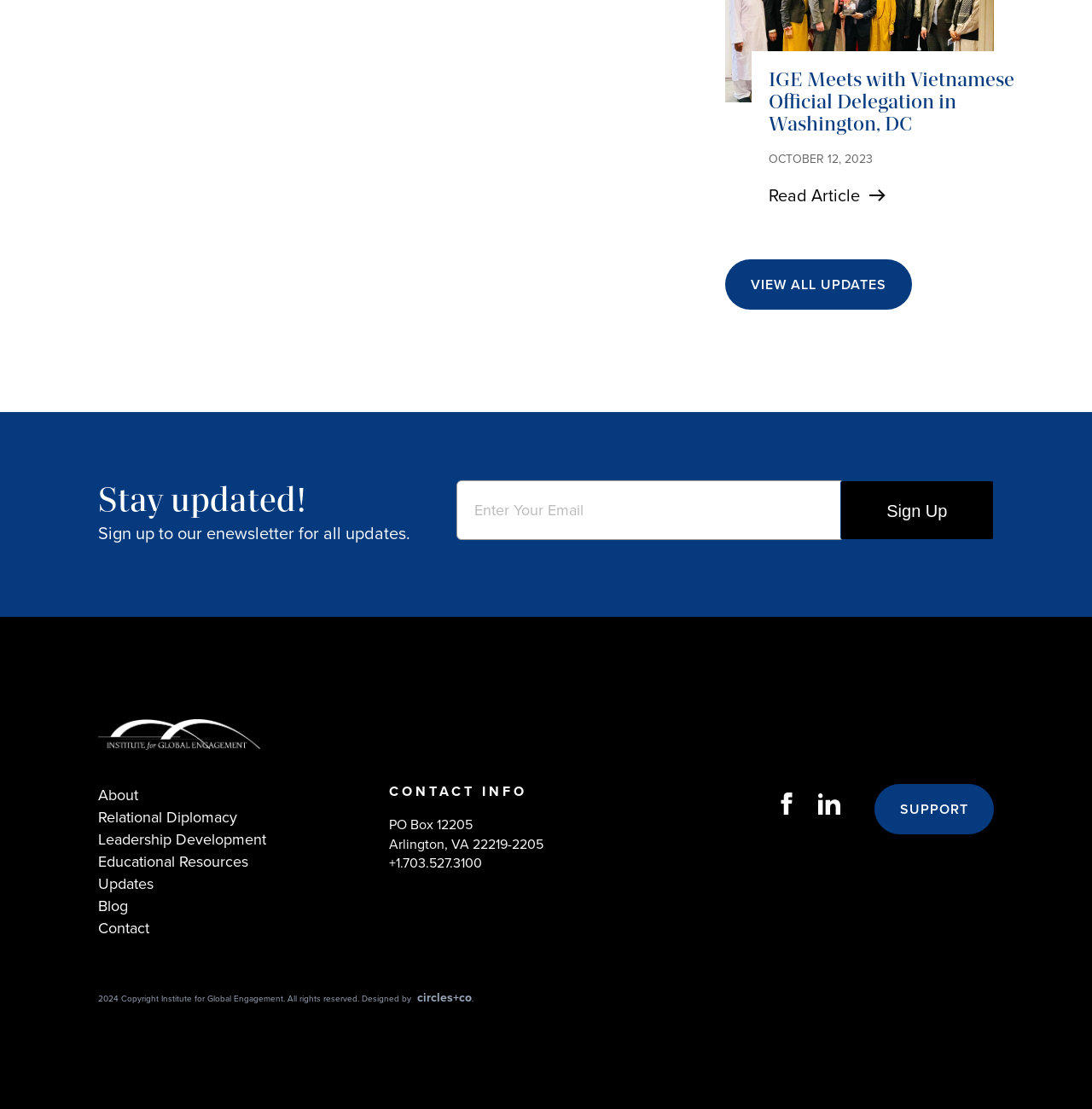Determine the bounding box coordinates for the region that must be clicked to execute the following instruction: "View all updates".

[0.664, 0.234, 0.835, 0.279]